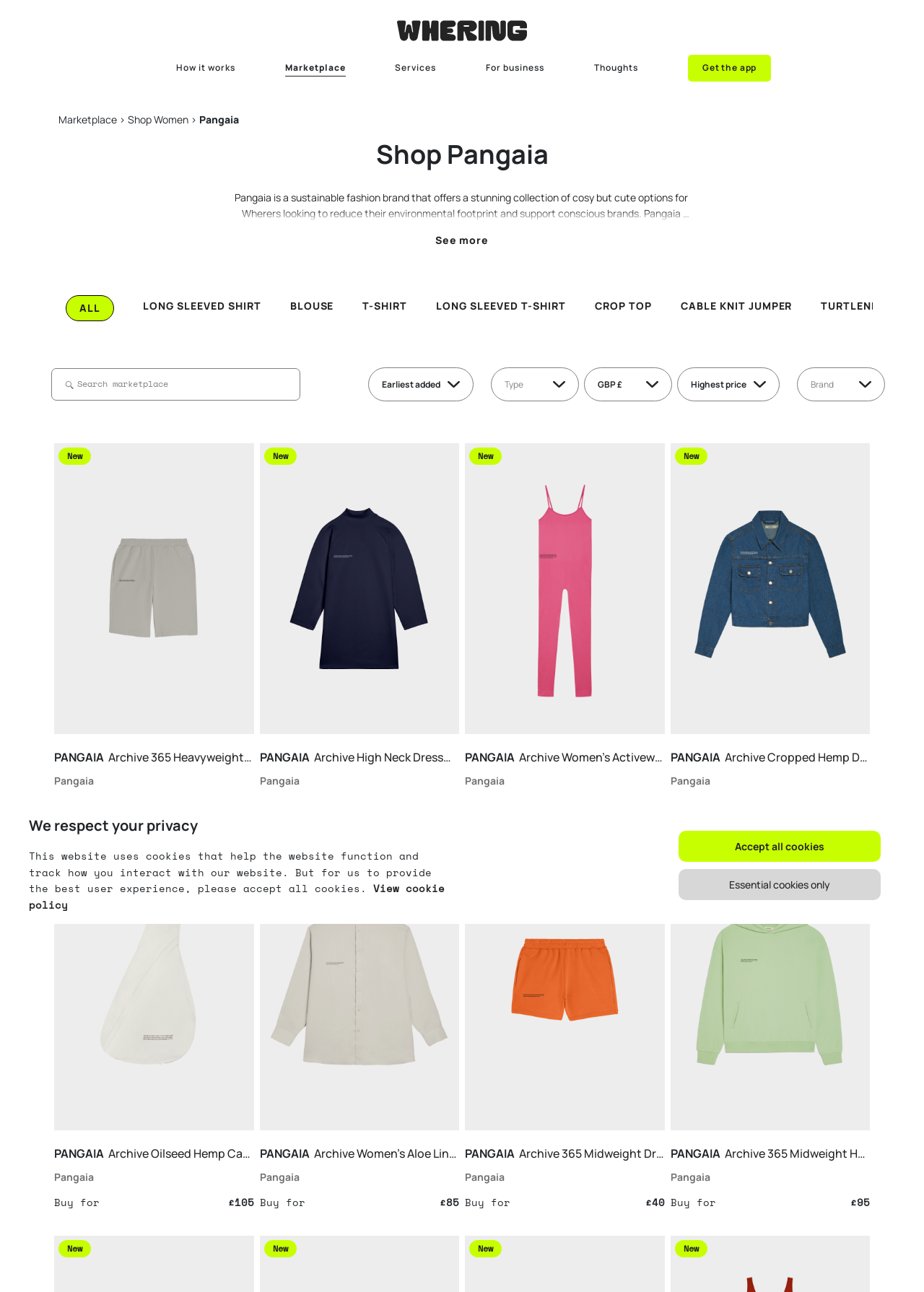Provide the bounding box coordinates of the HTML element this sentence describes: "How it works". The bounding box coordinates consist of four float numbers between 0 and 1, i.e., [left, top, right, bottom].

[0.19, 0.047, 0.254, 0.059]